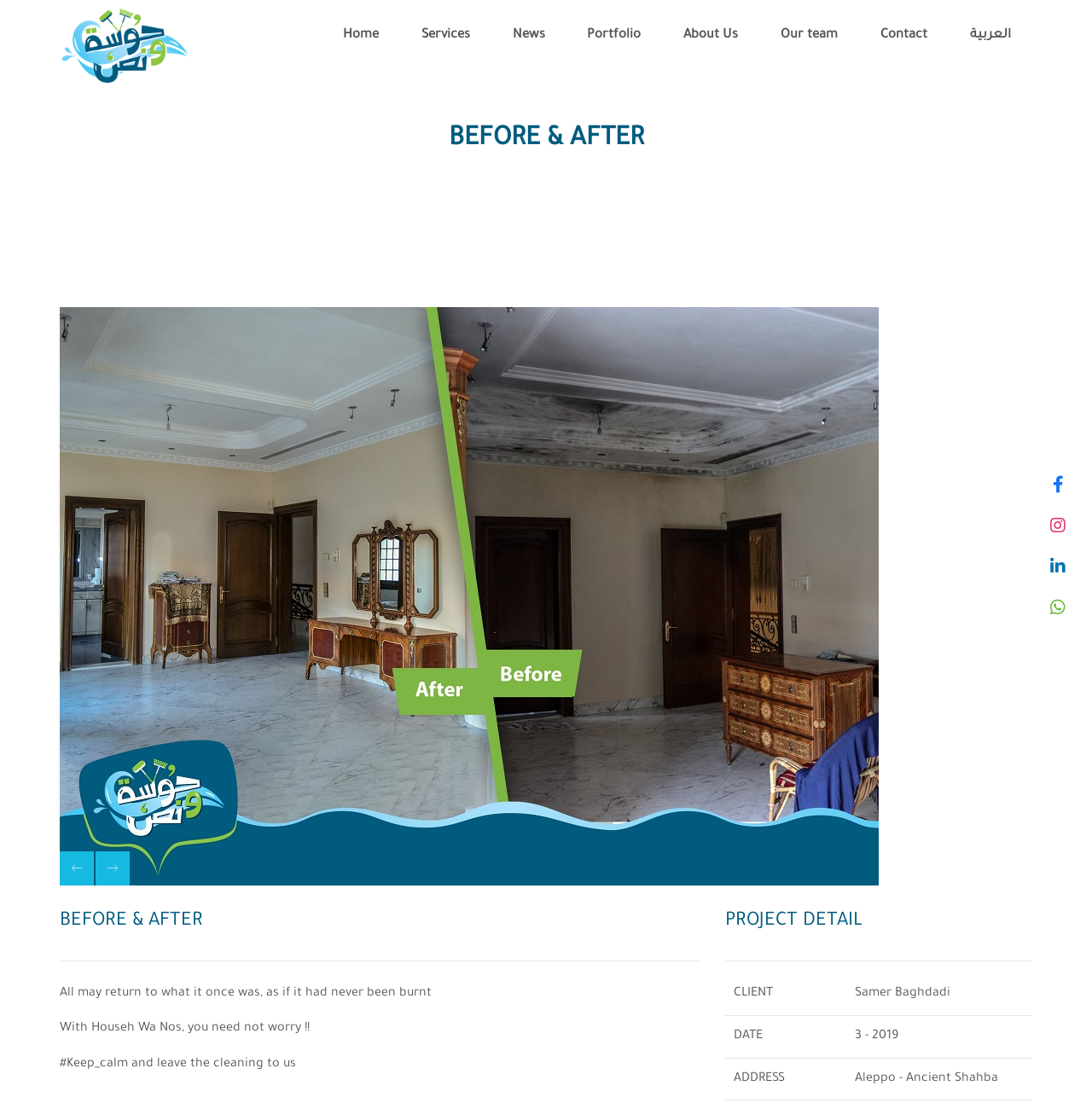Please identify the bounding box coordinates for the region that you need to click to follow this instruction: "Go to the home page".

None